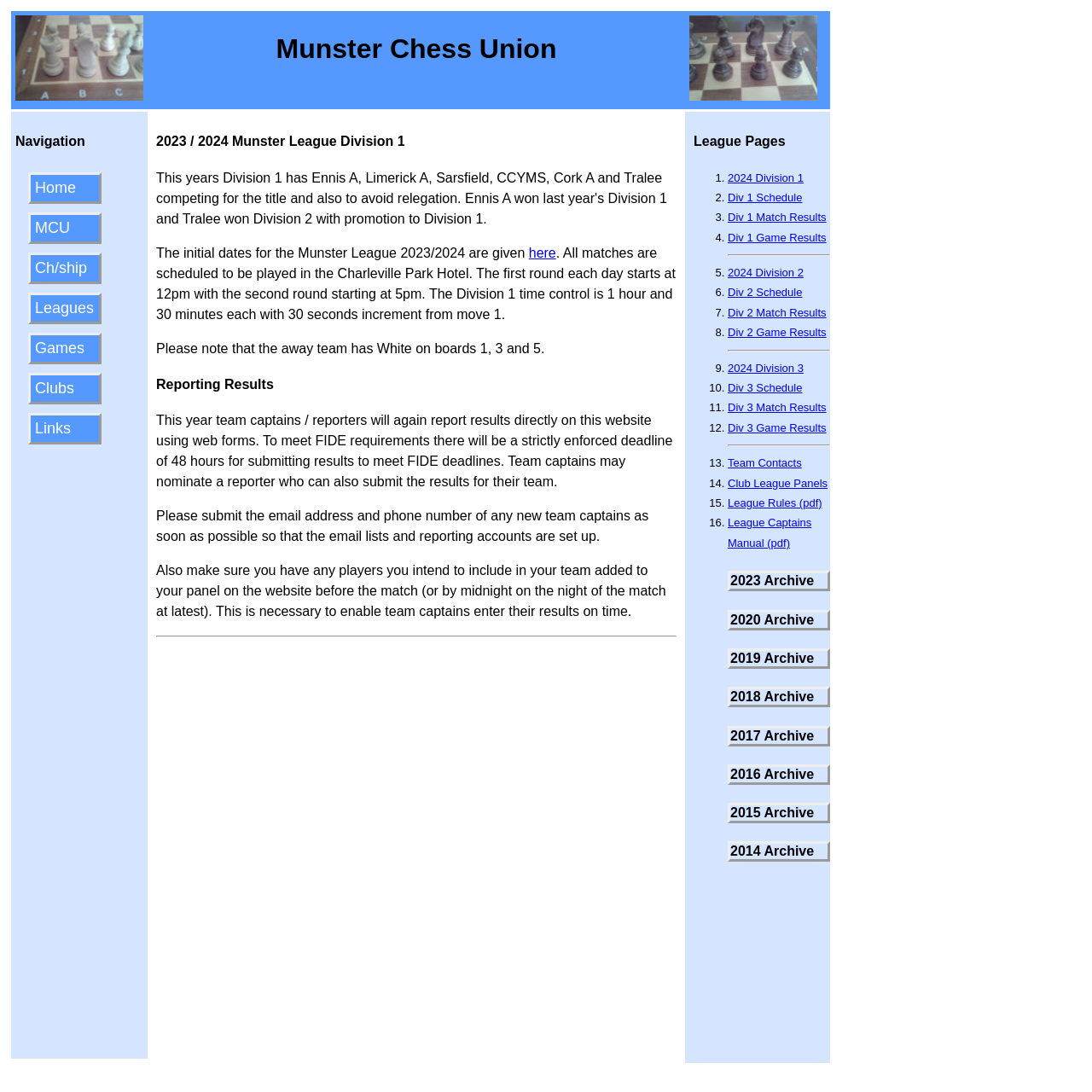Using the description "Links", locate and provide the bounding box of the UI element.

[0.032, 0.384, 0.065, 0.4]